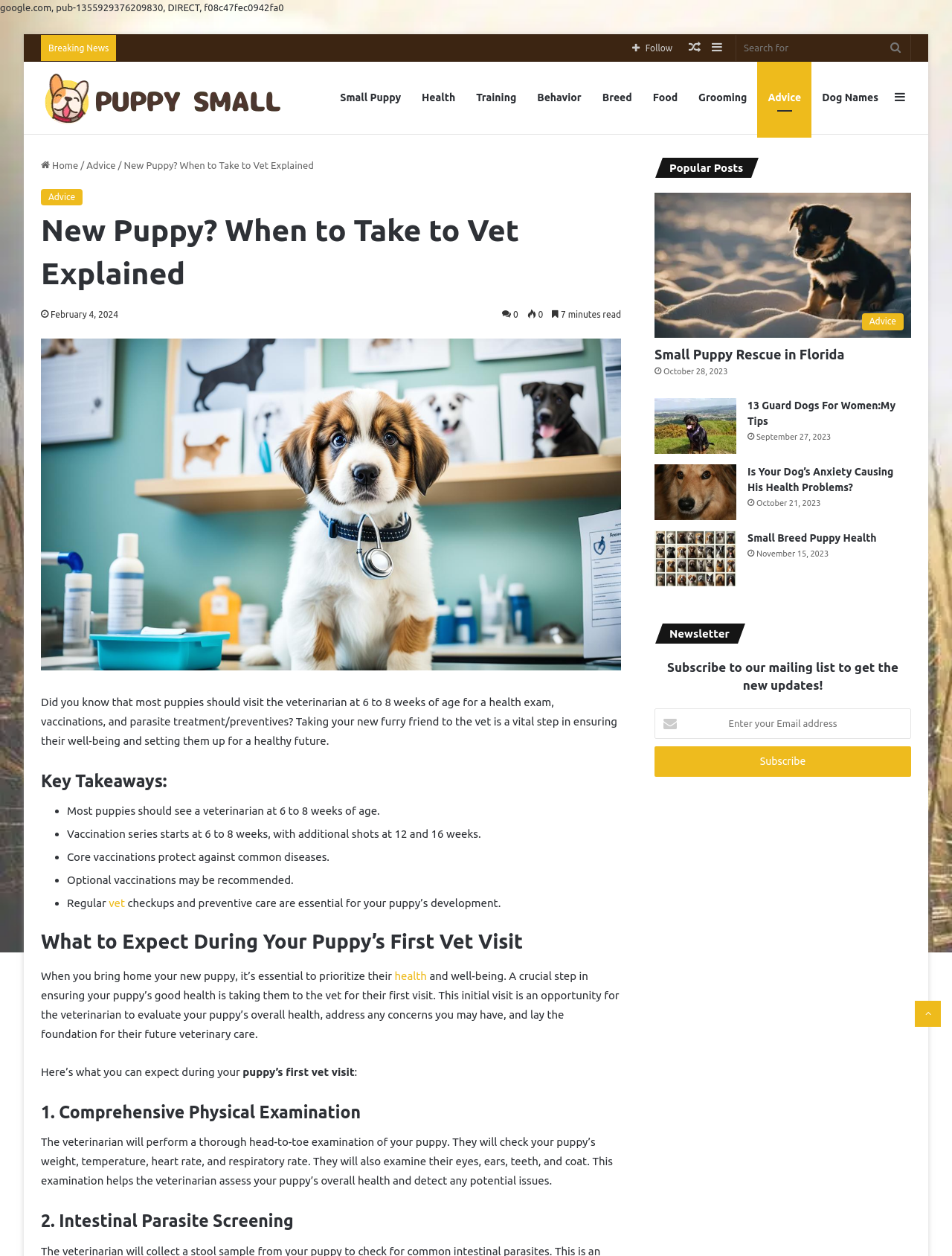Determine the bounding box coordinates of the clickable region to execute the instruction: "Subscribe to the newsletter". The coordinates should be four float numbers between 0 and 1, denoted as [left, top, right, bottom].

[0.687, 0.565, 0.723, 0.611]